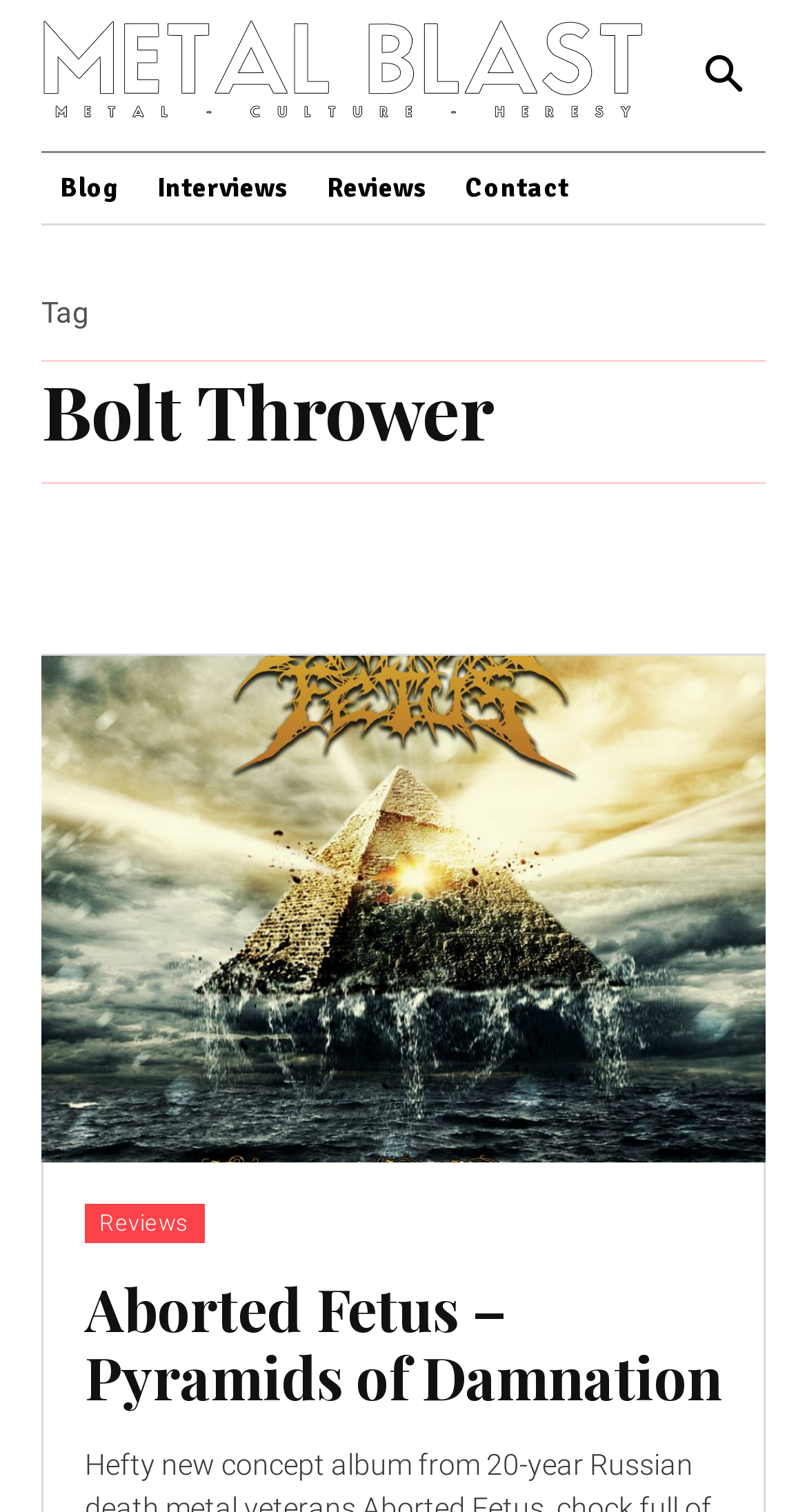Can you provide the bounding box coordinates for the element that should be clicked to implement the instruction: "Click the logo"?

[0.051, 0.014, 0.799, 0.08]